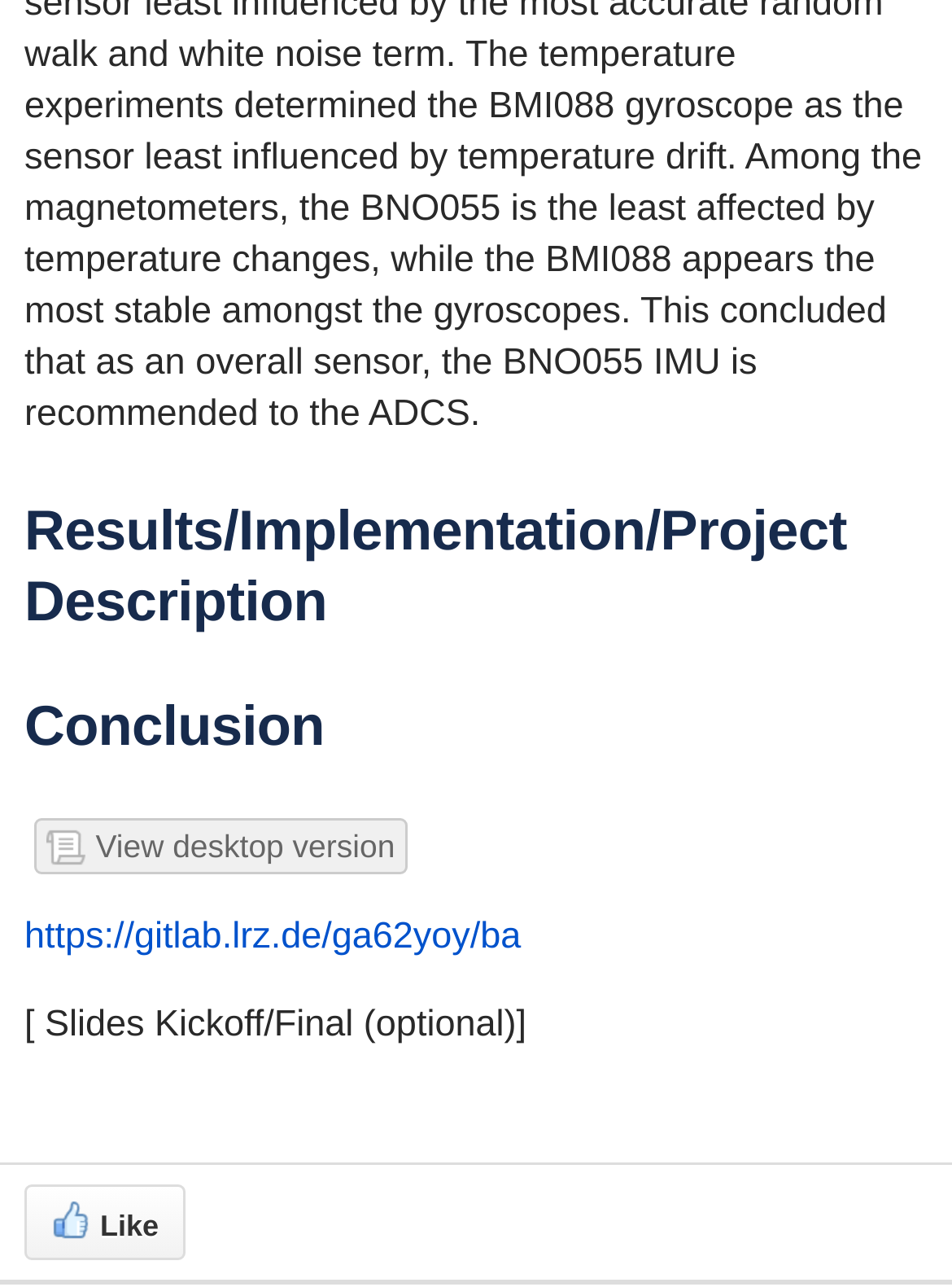Respond with a single word or phrase for the following question: 
What is the text next to the 'Like' button?

[ Slides Kickoff/Final (optional)]